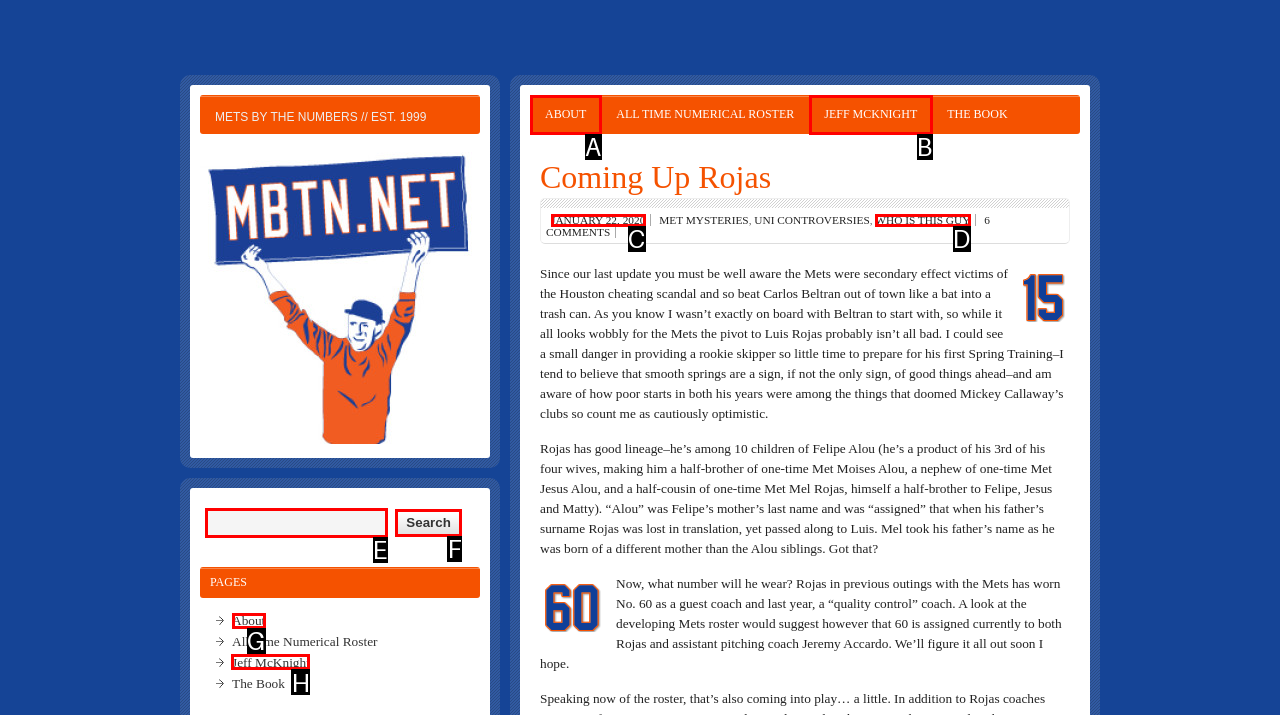Tell me the letter of the UI element I should click to accomplish the task: View Chinese translators' experience based on the choices provided in the screenshot.

None